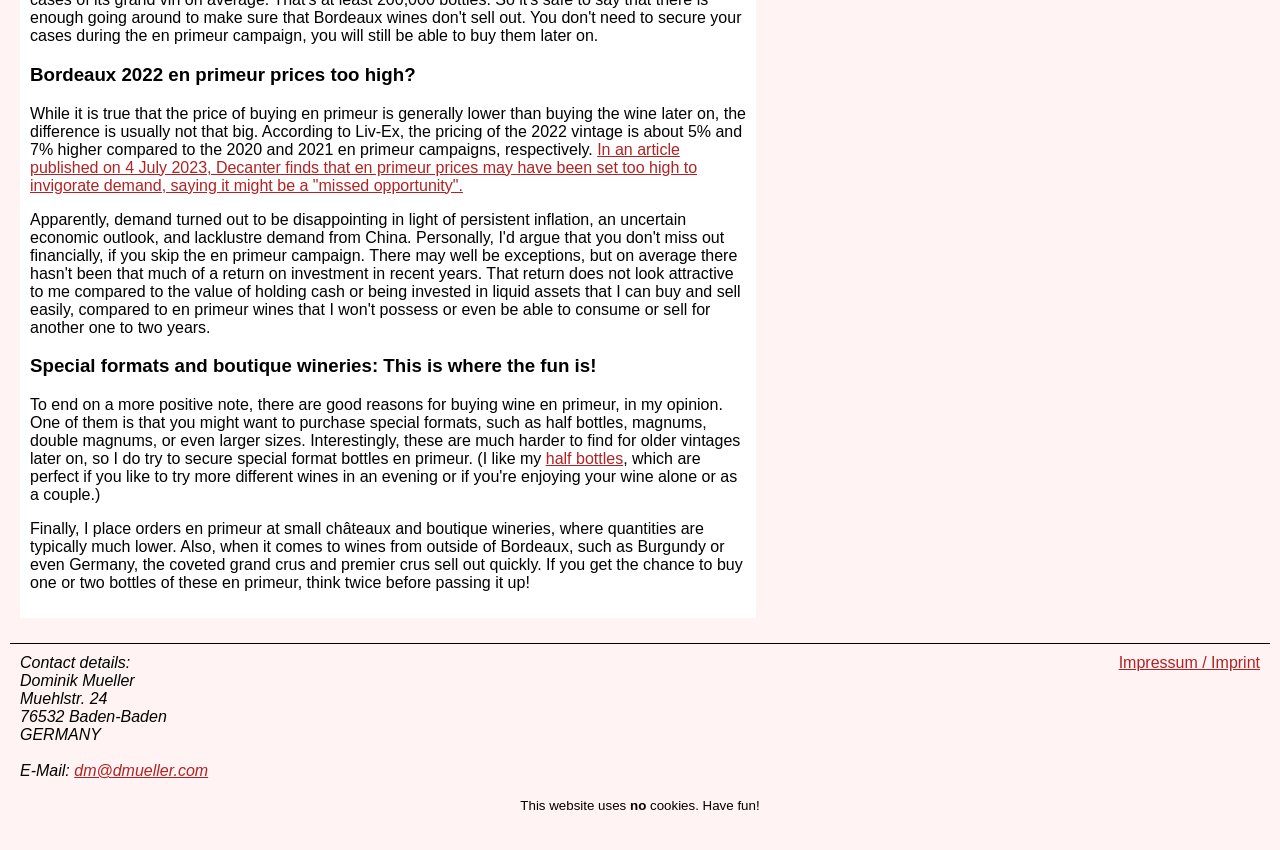Find the bounding box of the element with the following description: "Impressum / Imprint". The coordinates must be four float numbers between 0 and 1, formatted as [left, top, right, bottom].

[0.874, 0.769, 0.984, 0.789]